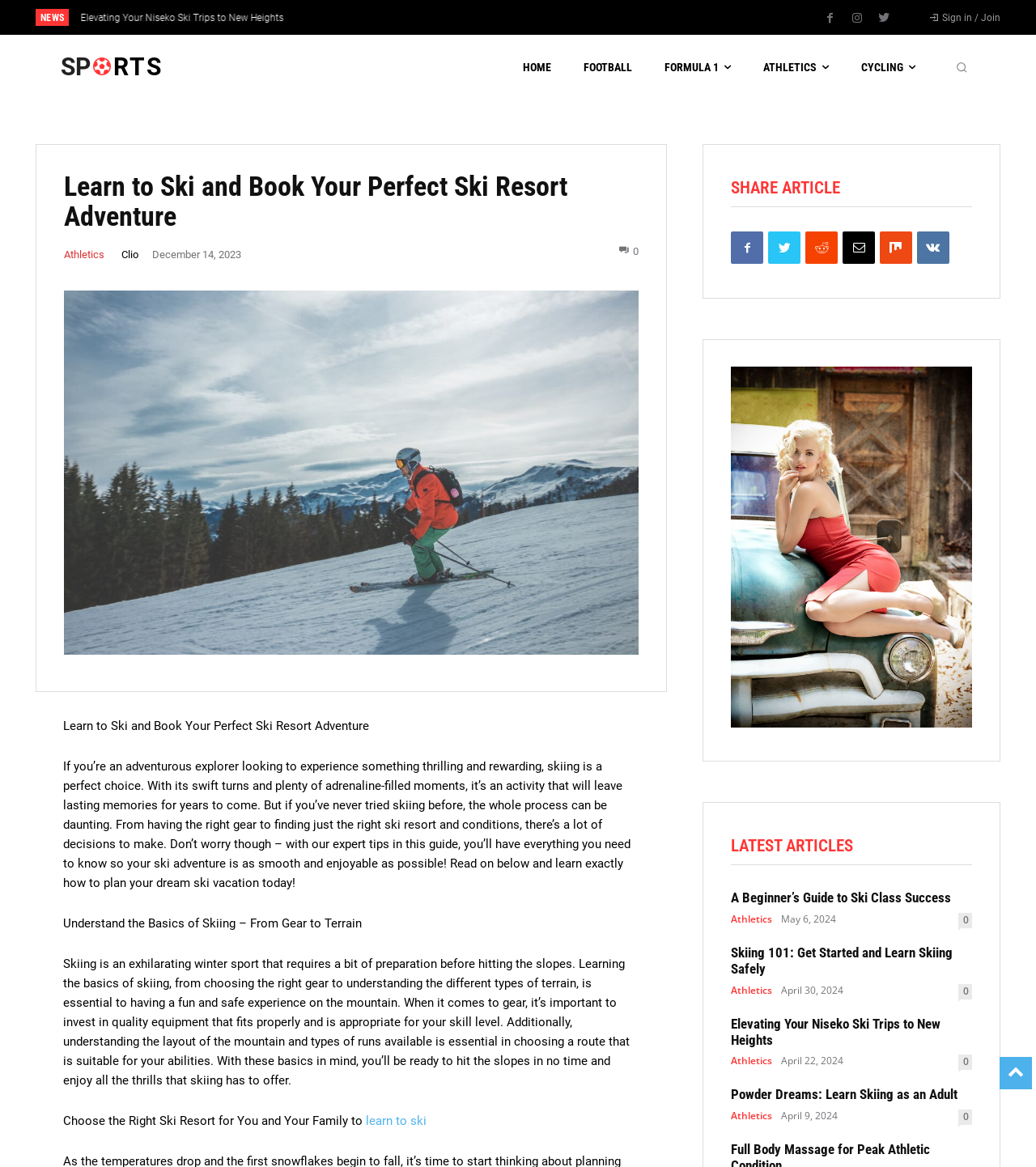Determine the bounding box coordinates of the UI element described by: "Home".

[0.505, 0.03, 0.532, 0.085]